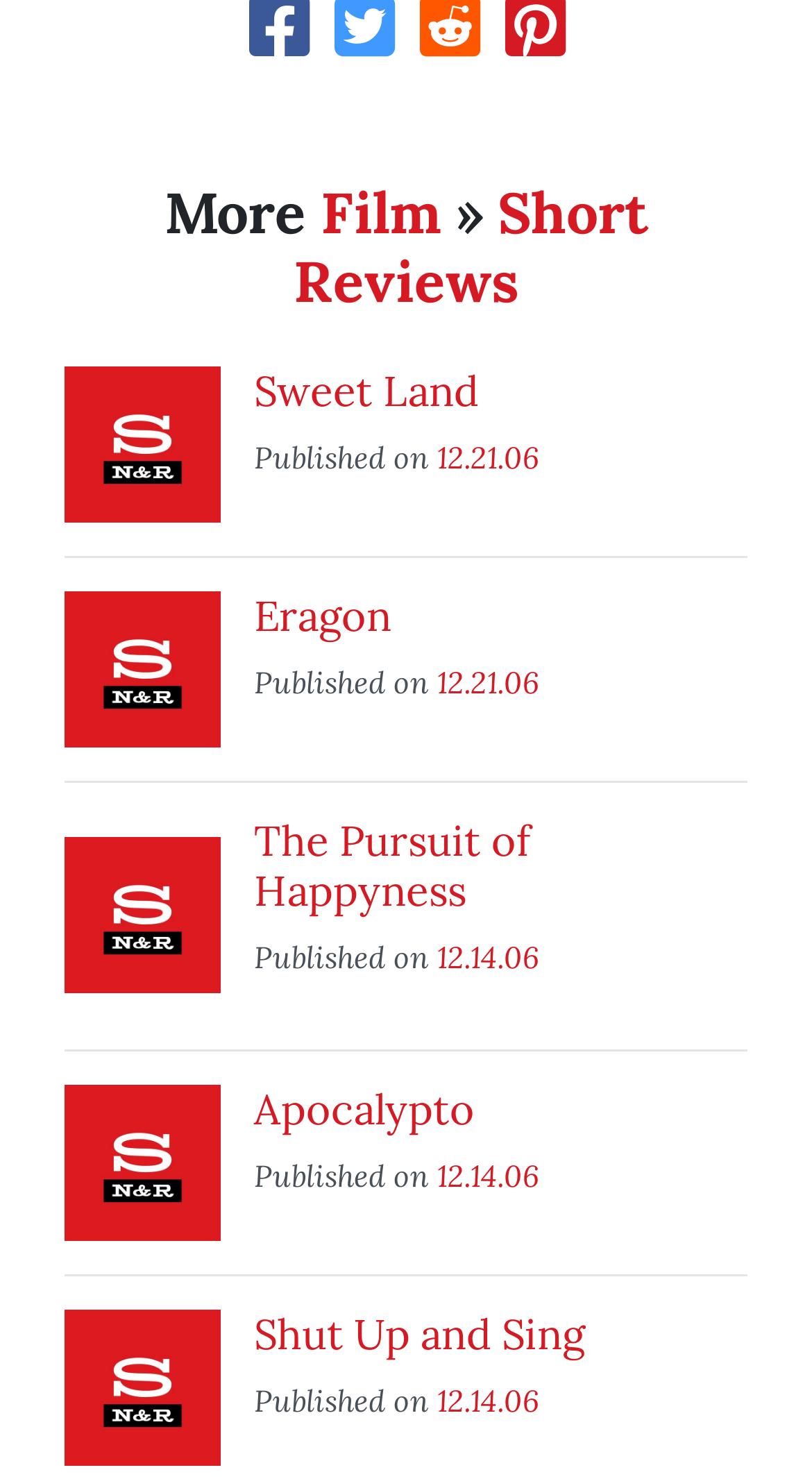Determine the bounding box coordinates for the region that must be clicked to execute the following instruction: "Read the article about Survey reveals child care shortcomings".

None